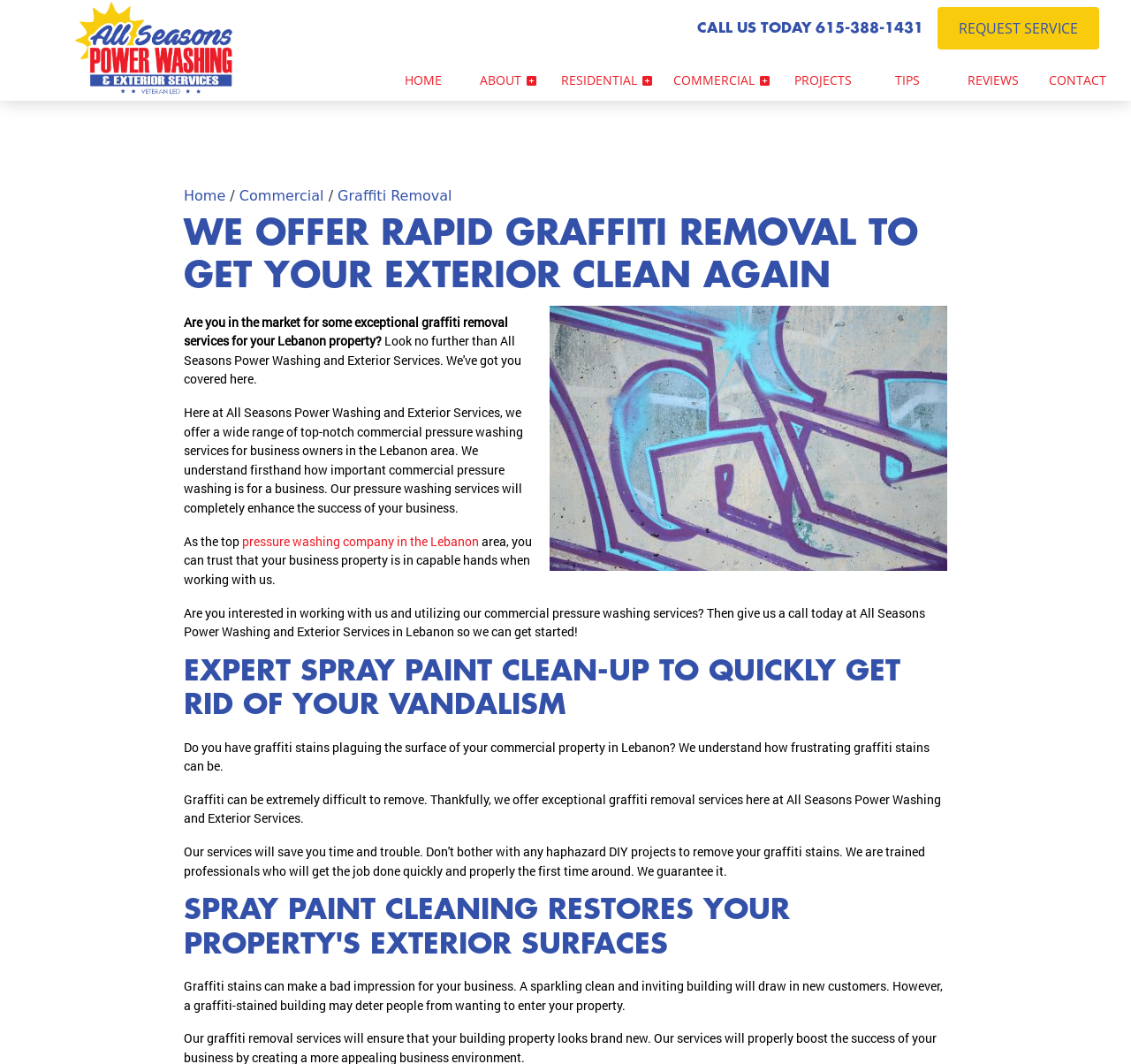Locate the bounding box coordinates of the element to click to perform the following action: 'Read reviews'. The coordinates should be given as four float values between 0 and 1, in the form of [left, top, right, bottom].

[0.85, 0.056, 0.906, 0.094]